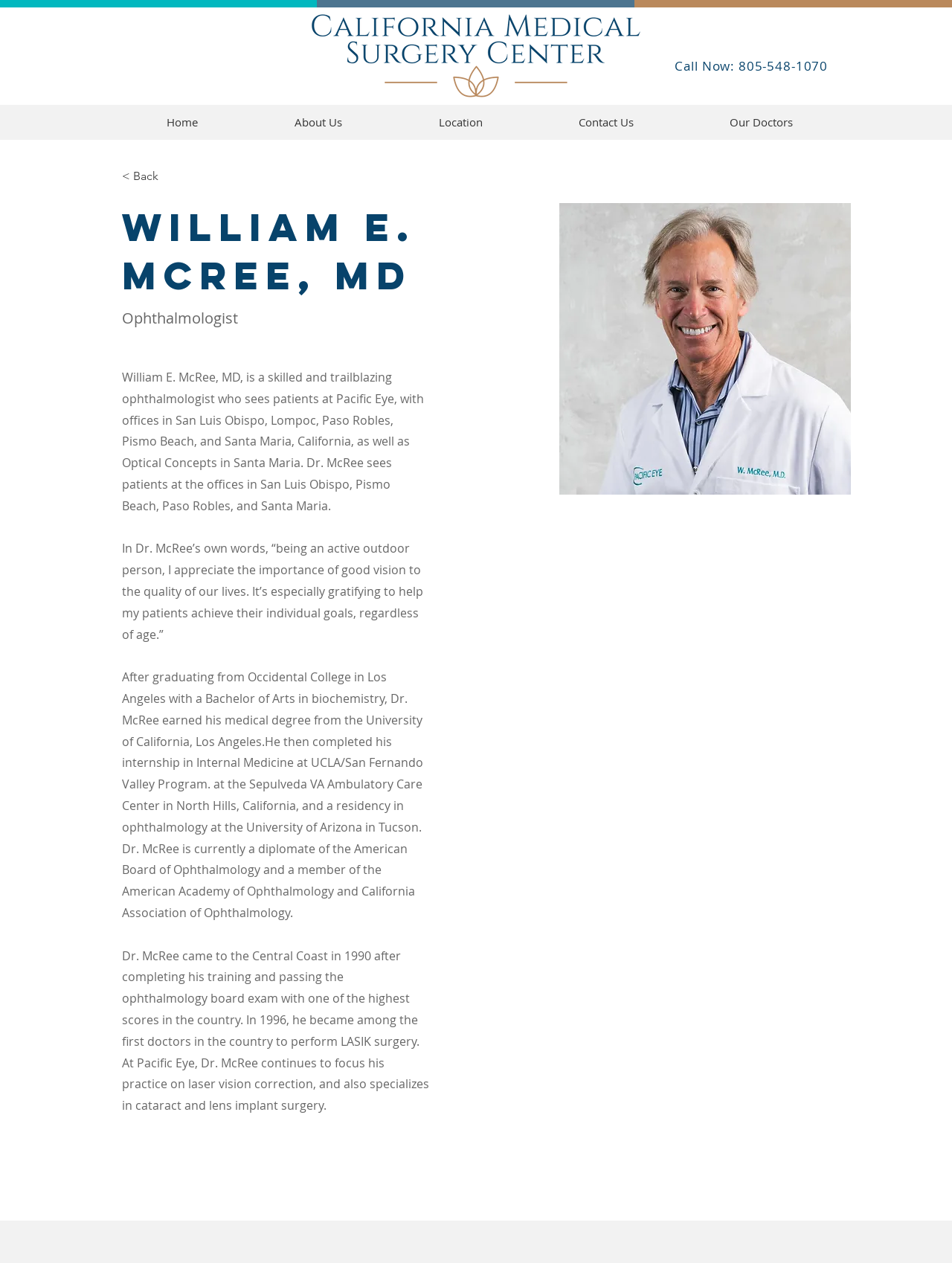Please determine the primary heading and provide its text.

William E. McRee, MD